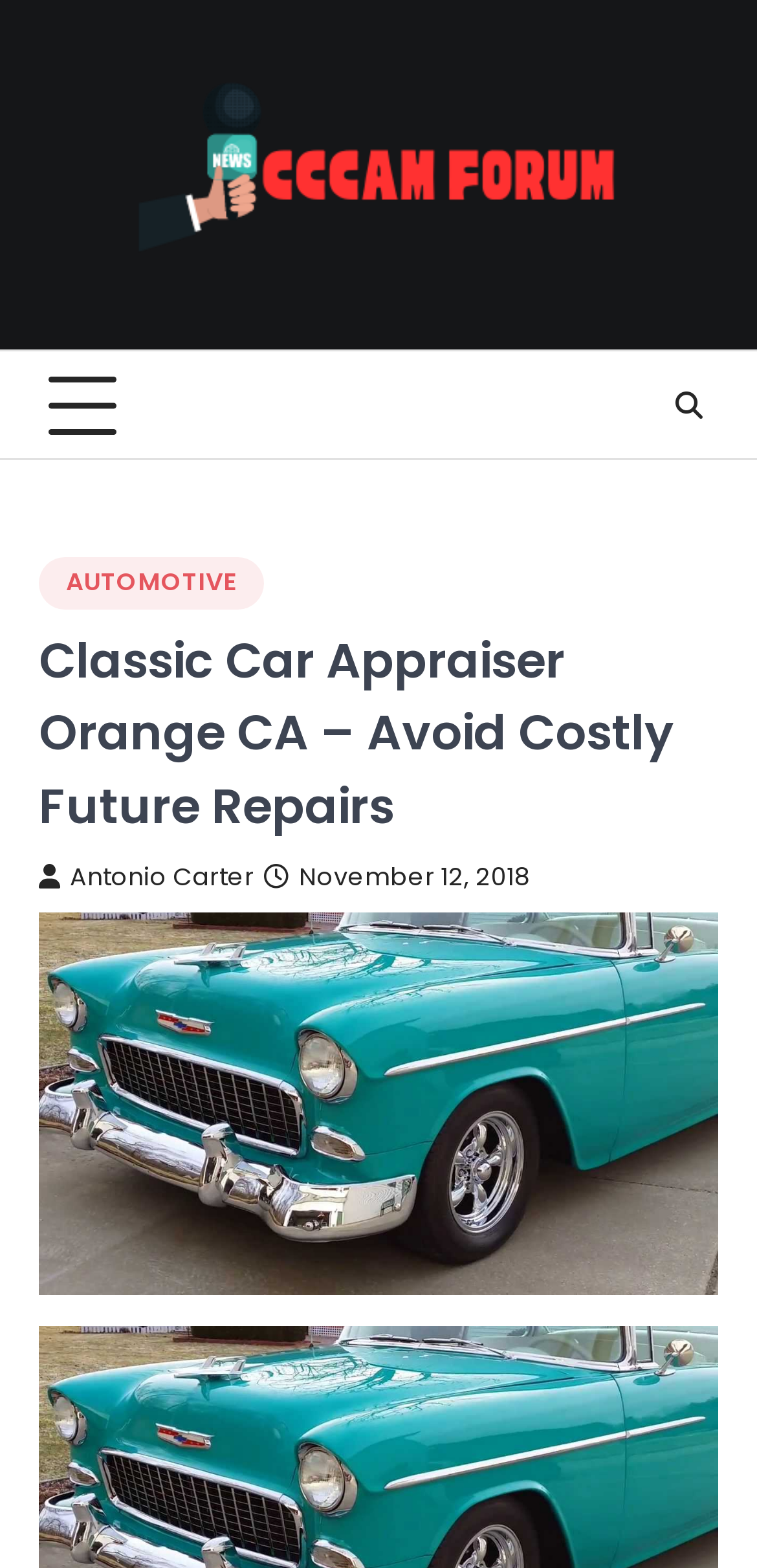Can you locate the main headline on this webpage and provide its text content?

Classic Car Appraiser Orange CA – Avoid Costly Future Repairs